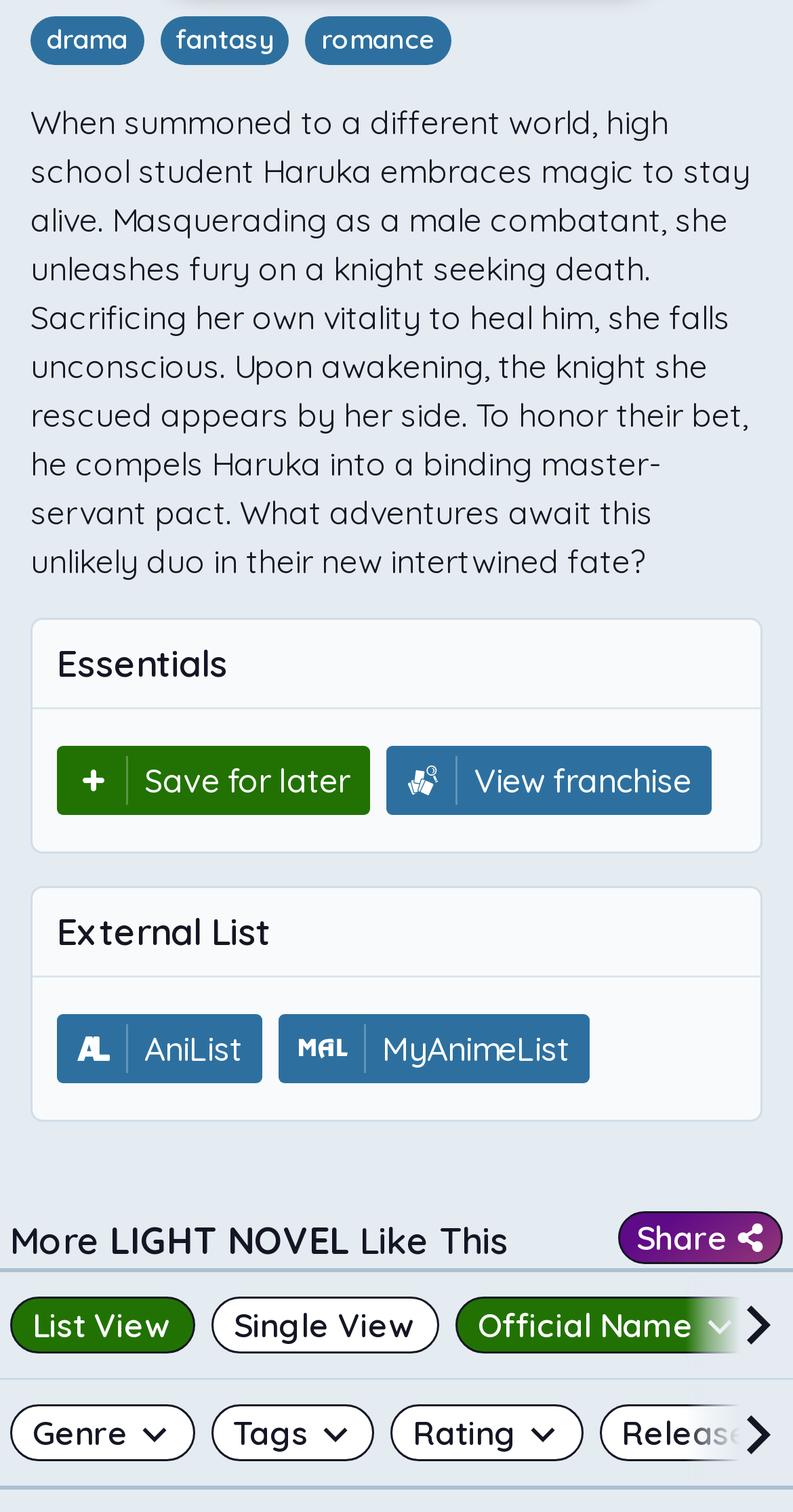Point out the bounding box coordinates of the section to click in order to follow this instruction: "View franchise".

[0.487, 0.493, 0.897, 0.539]